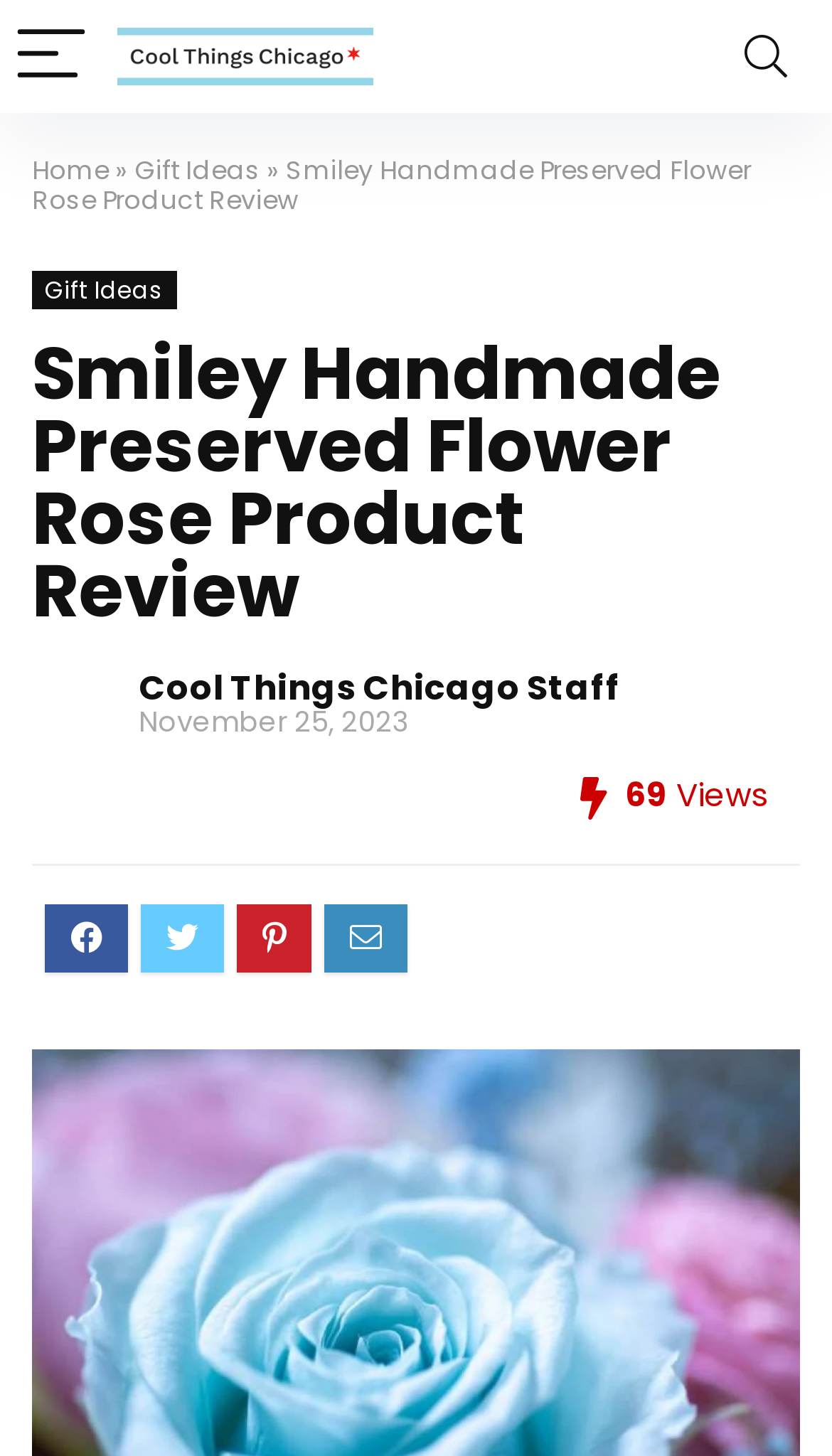What is the type of product being reviewed?
Using the image as a reference, give a one-word or short phrase answer.

Preserved Flower Rose